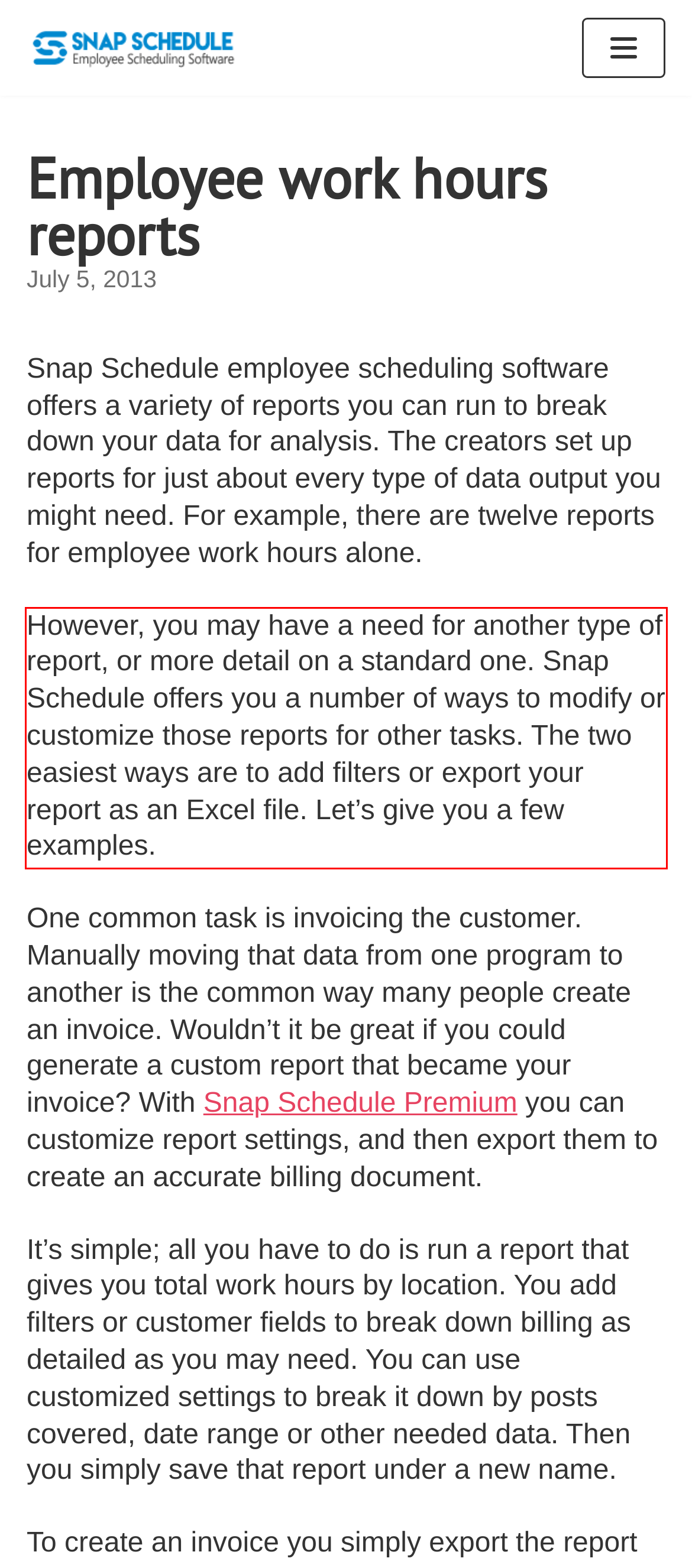Identify the text within the red bounding box on the webpage screenshot and generate the extracted text content.

However, you may have a need for another type of report, or more detail on a standard one. Snap Schedule offers you a number of ways to modify or customize those reports for other tasks. The two easiest ways are to add filters or export your report as an Excel file. Let’s give you a few examples.